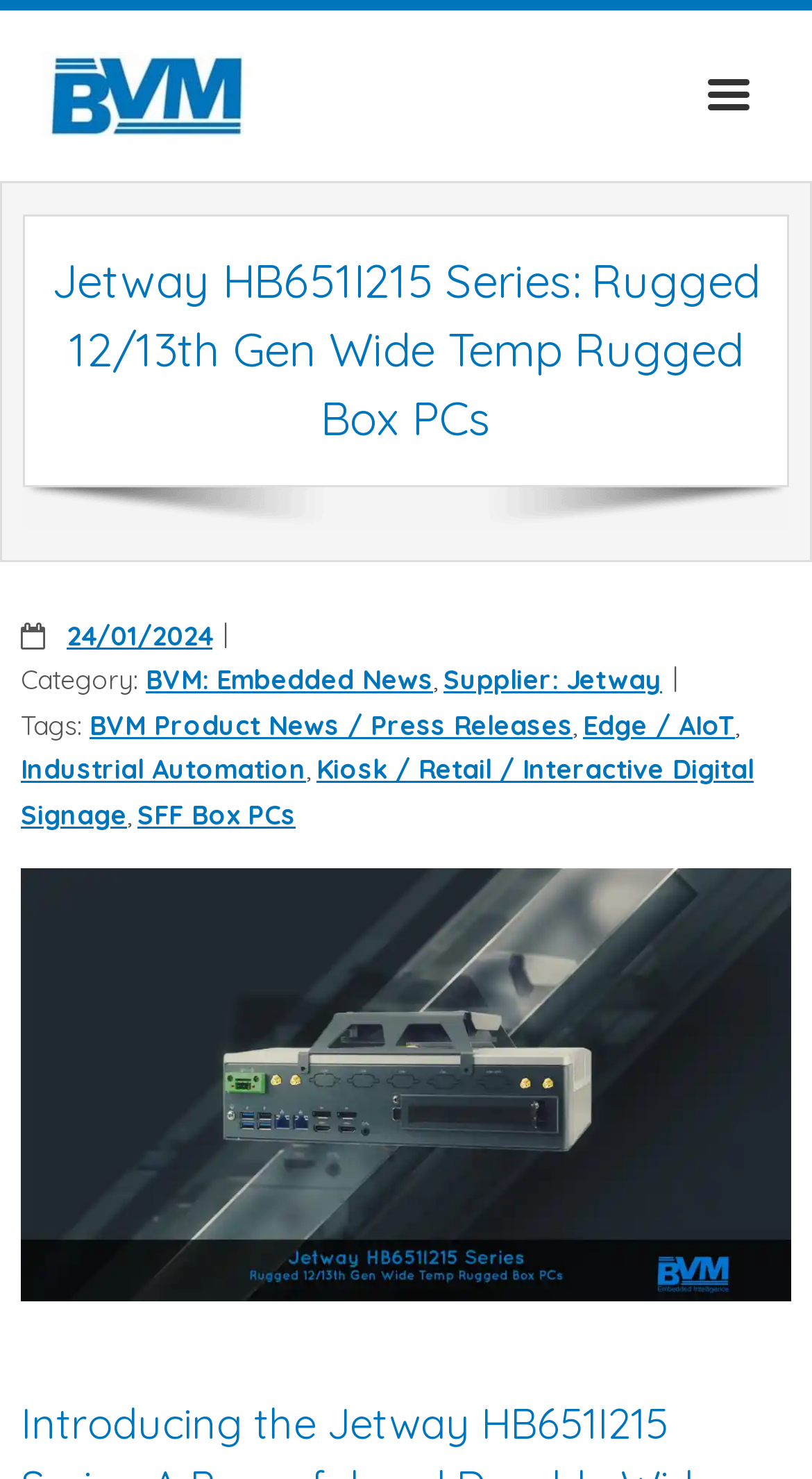Please look at the image and answer the question with a detailed explanation: What is the supplier of the product?

The supplier of the product is mentioned in the header section of the webpage, which is 'Jetway', and it is a link that provides more information about the supplier.